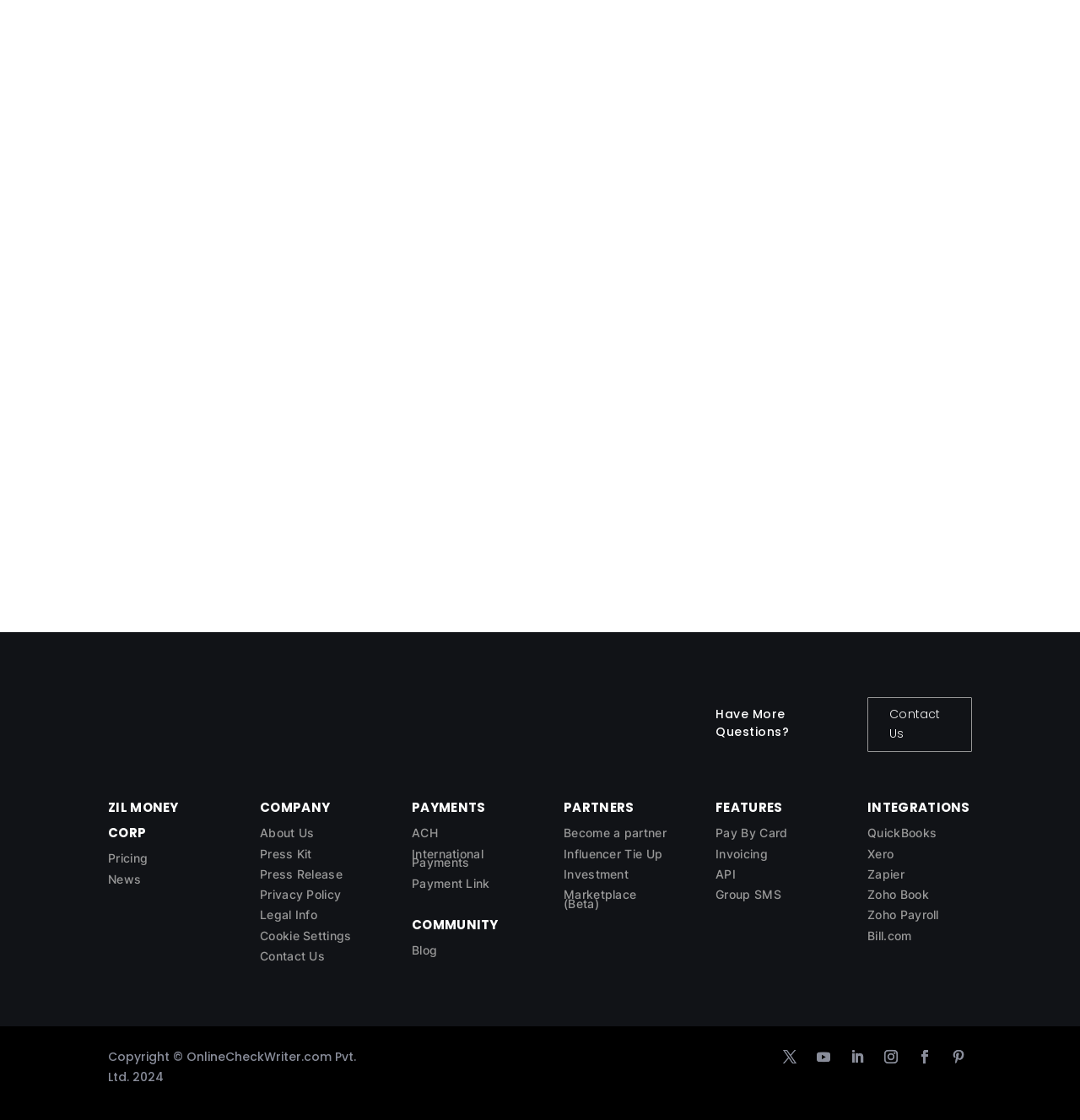Locate the bounding box coordinates of the element you need to click to accomplish the task described by this instruction: "Read more about check printing software".

[0.115, 0.423, 0.177, 0.437]